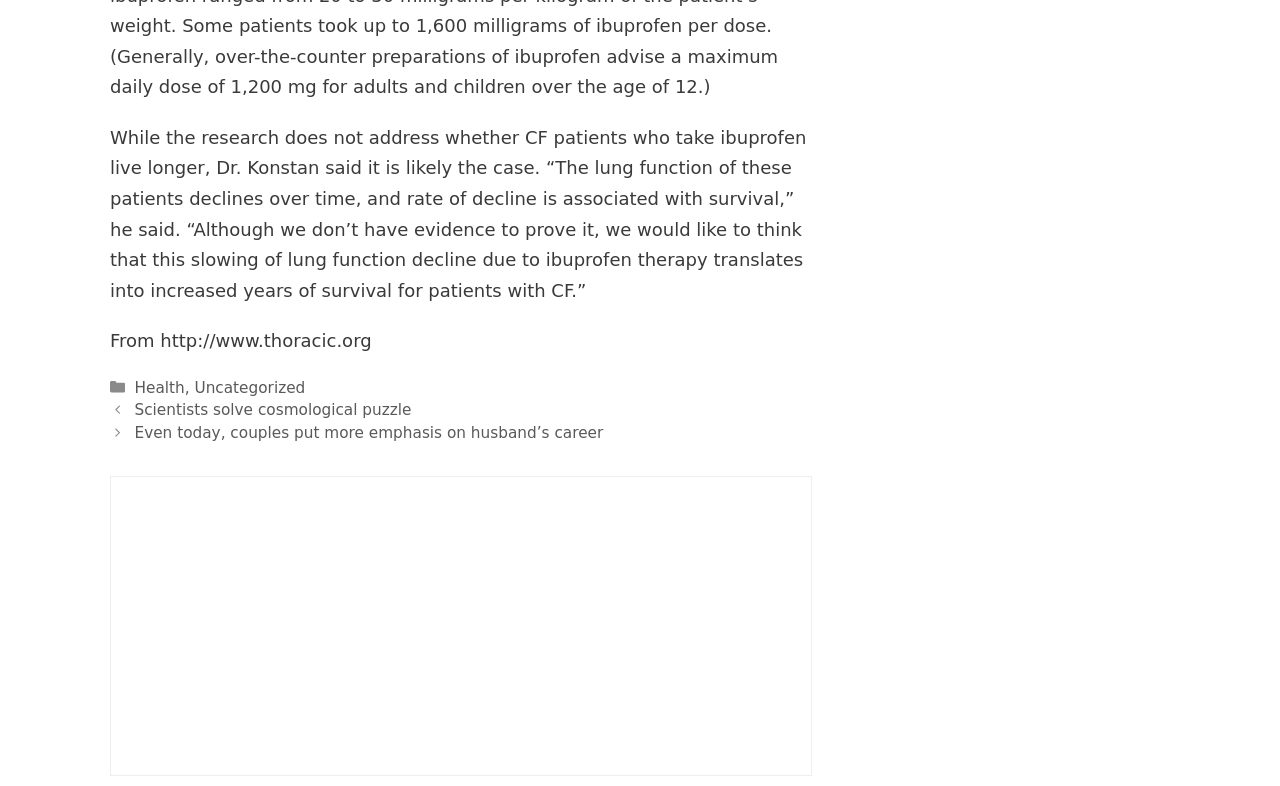What is the name of the doctor quoted in the article?
Answer briefly with a single word or phrase based on the image.

Dr. Konstan